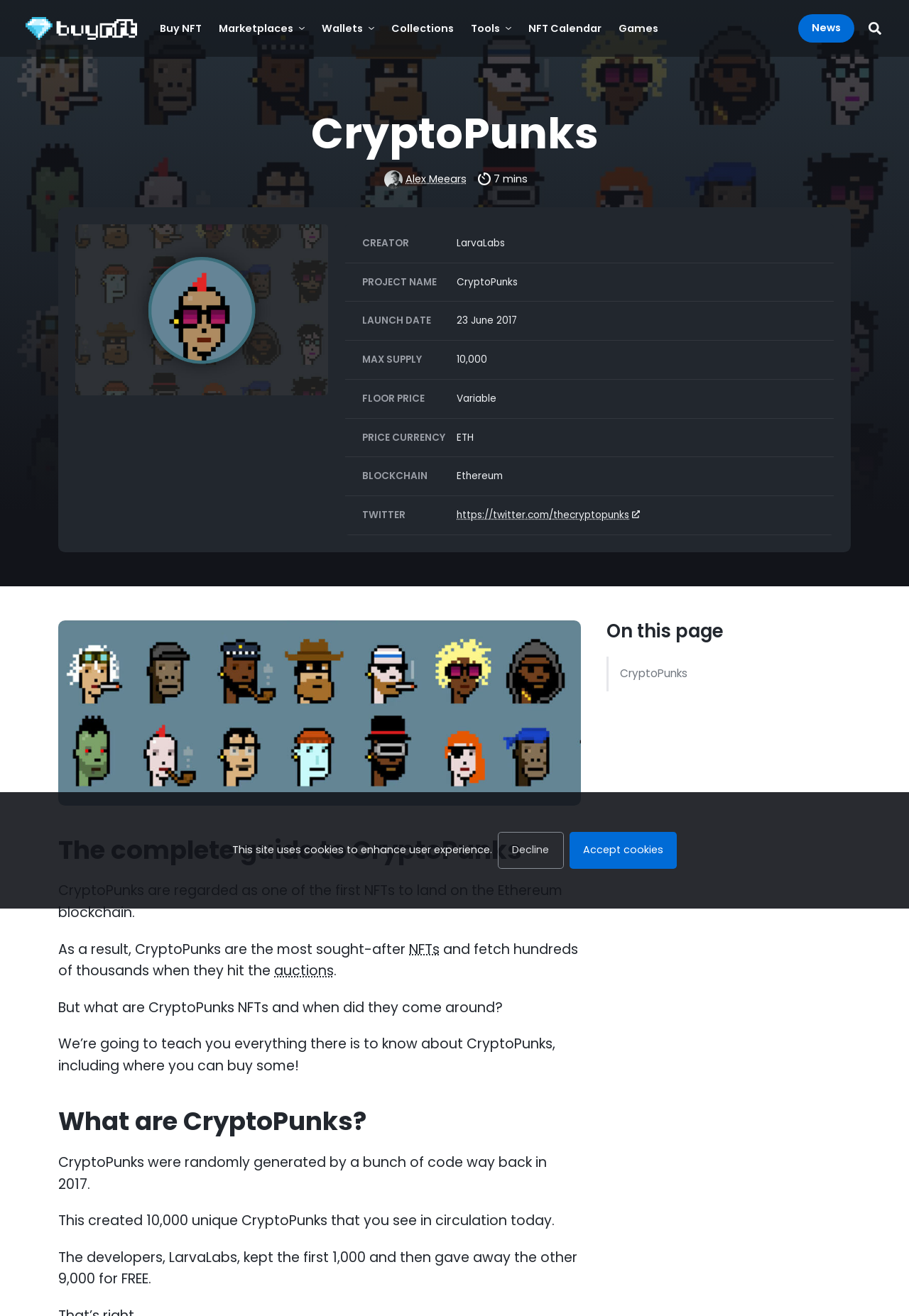Identify and provide the bounding box for the element described by: "aria-label="Toggle search field"".

[0.952, 0.015, 0.972, 0.028]